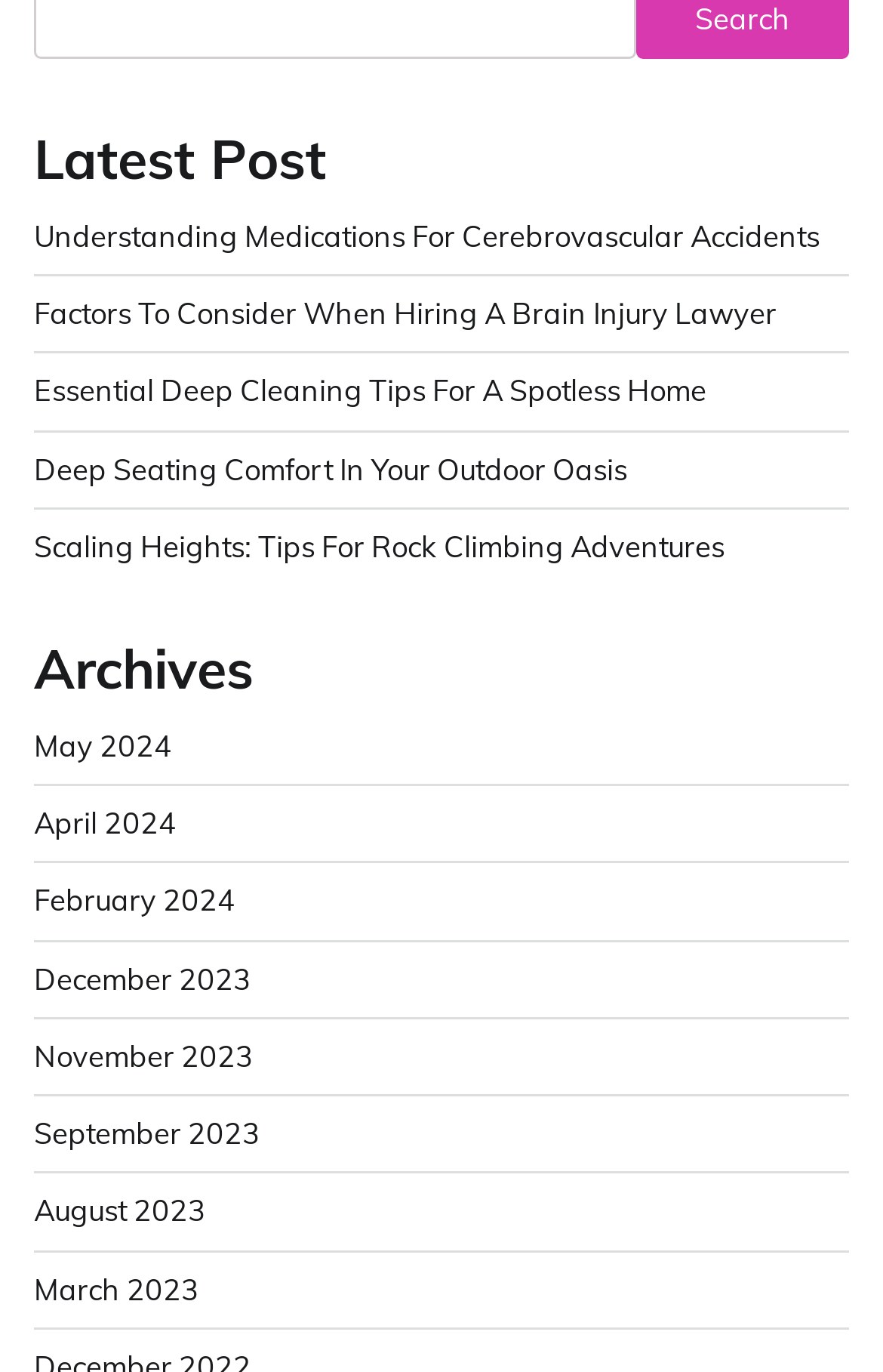Determine the bounding box coordinates of the clickable element to complete this instruction: "browse archives". Provide the coordinates in the format of four float numbers between 0 and 1, [left, top, right, bottom].

[0.038, 0.464, 0.962, 0.512]